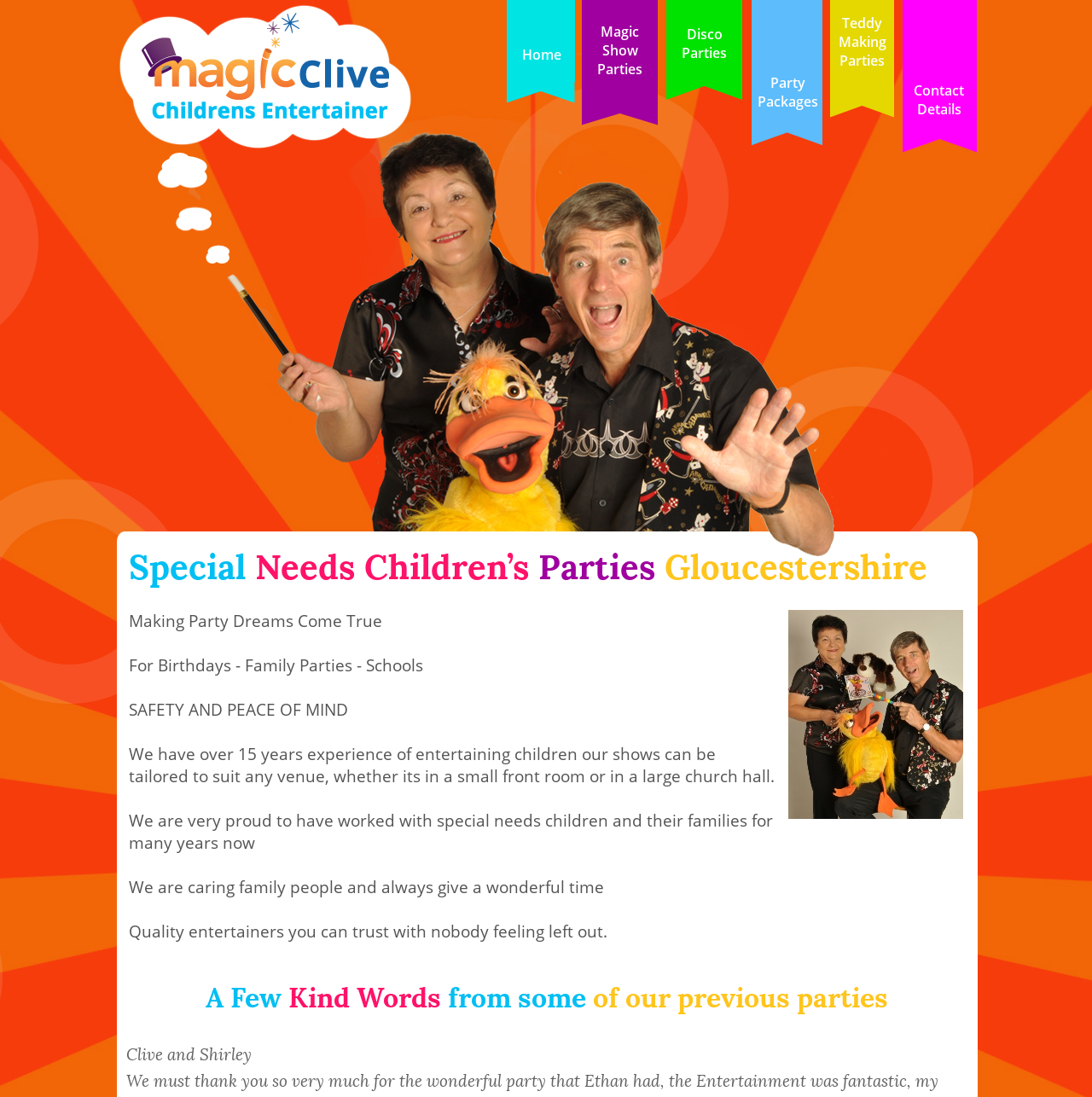Determine the bounding box of the UI component based on this description: "Disco Parties". The bounding box coordinates should be four float values between 0 and 1, i.e., [left, top, right, bottom].

[0.624, 0.023, 0.666, 0.057]